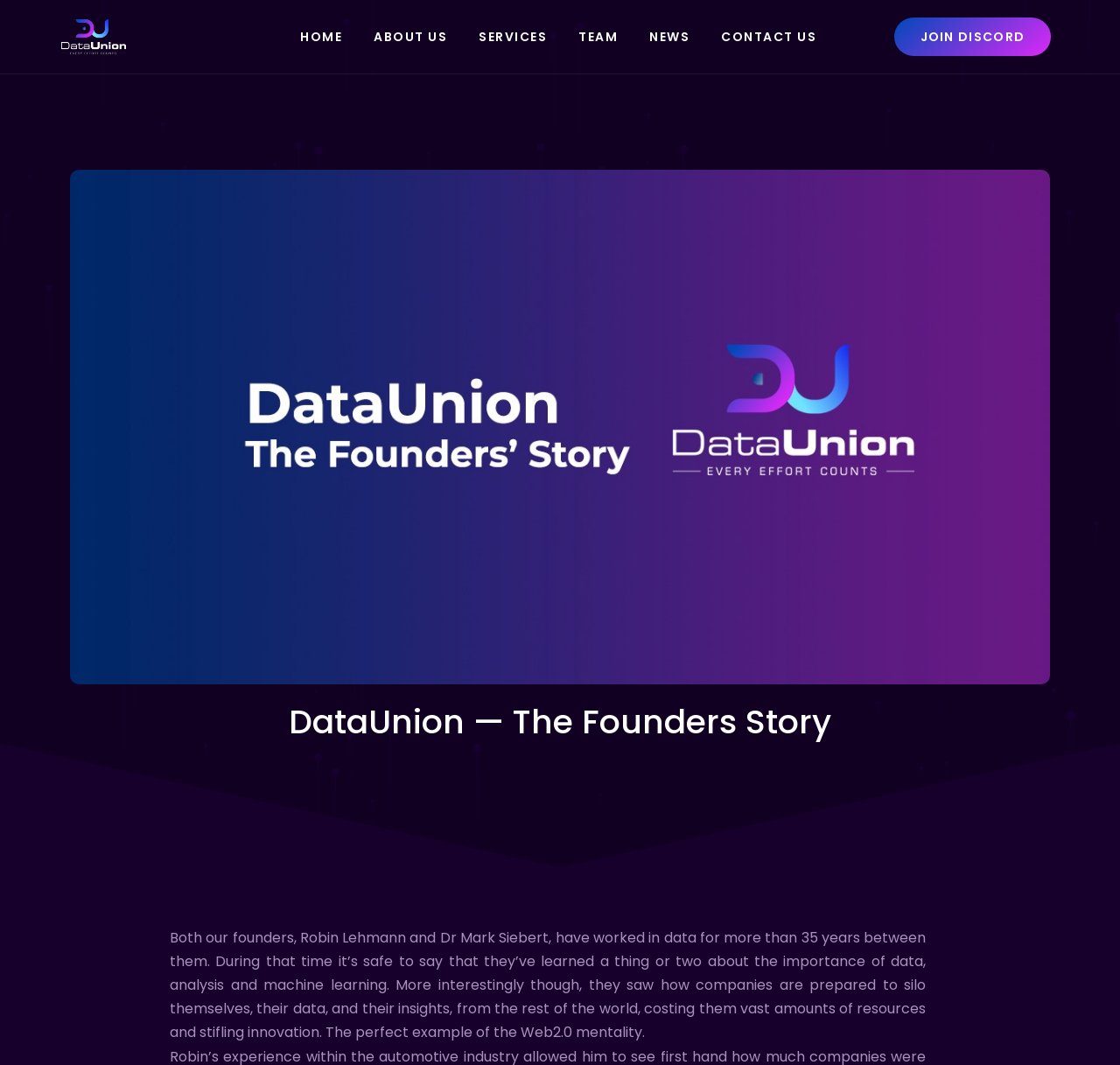What is the main topic of the text?
Using the image, elaborate on the answer with as much detail as possible.

The main topic of the text is the story of the founders of DataUnion, Robin Lehmann and Dr Mark Siebert, and their experience in the data industry.